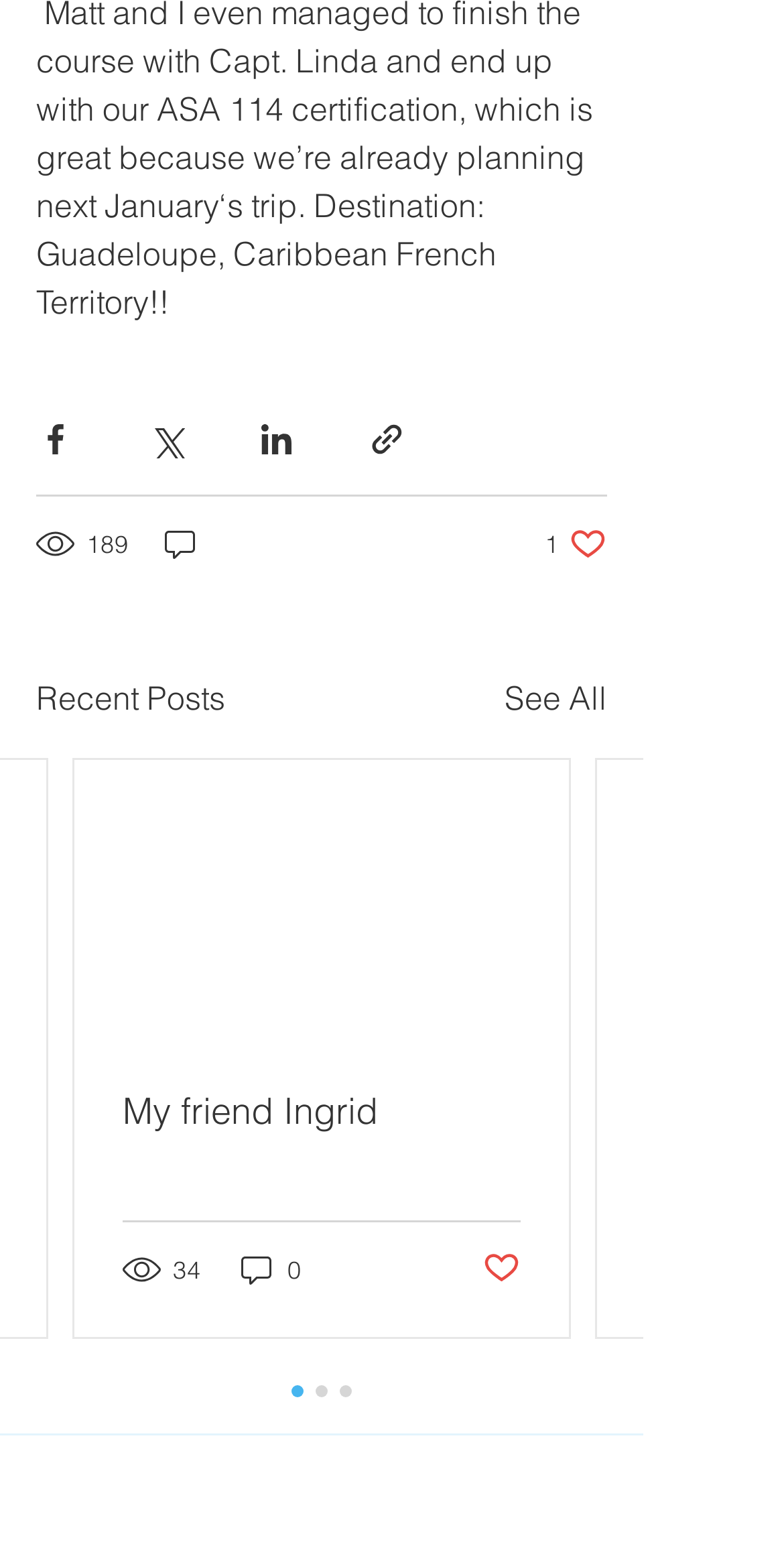How many comments does the second post have?
Provide a concise answer using a single word or phrase based on the image.

0 comments